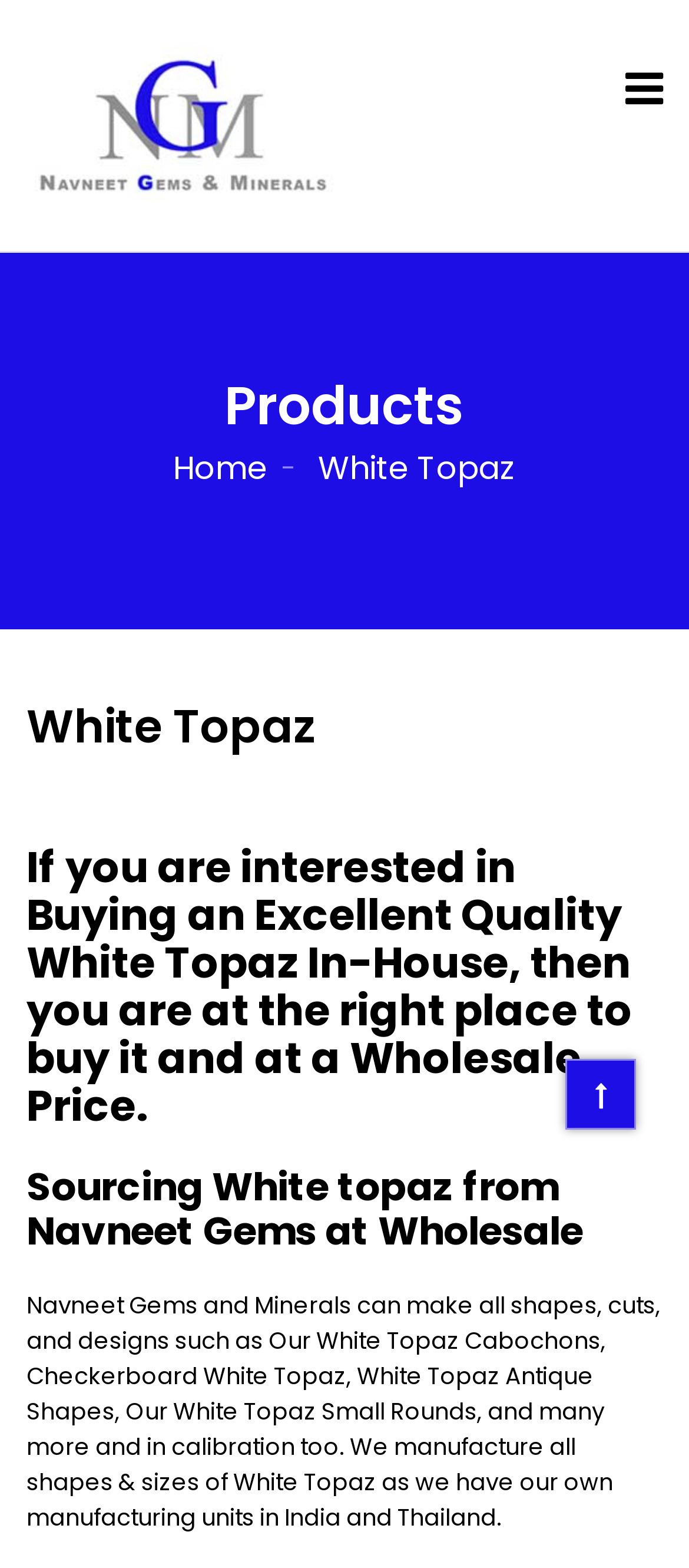Please study the image and answer the question comprehensively:
Where are the manufacturing units of Navneet Gems located?

The static text 'We manufacture all shapes & sizes of White Topaz as we have our own manufacturing units in India and Thailand.' suggests that the manufacturing units of Navneet Gems are located in India and Thailand.